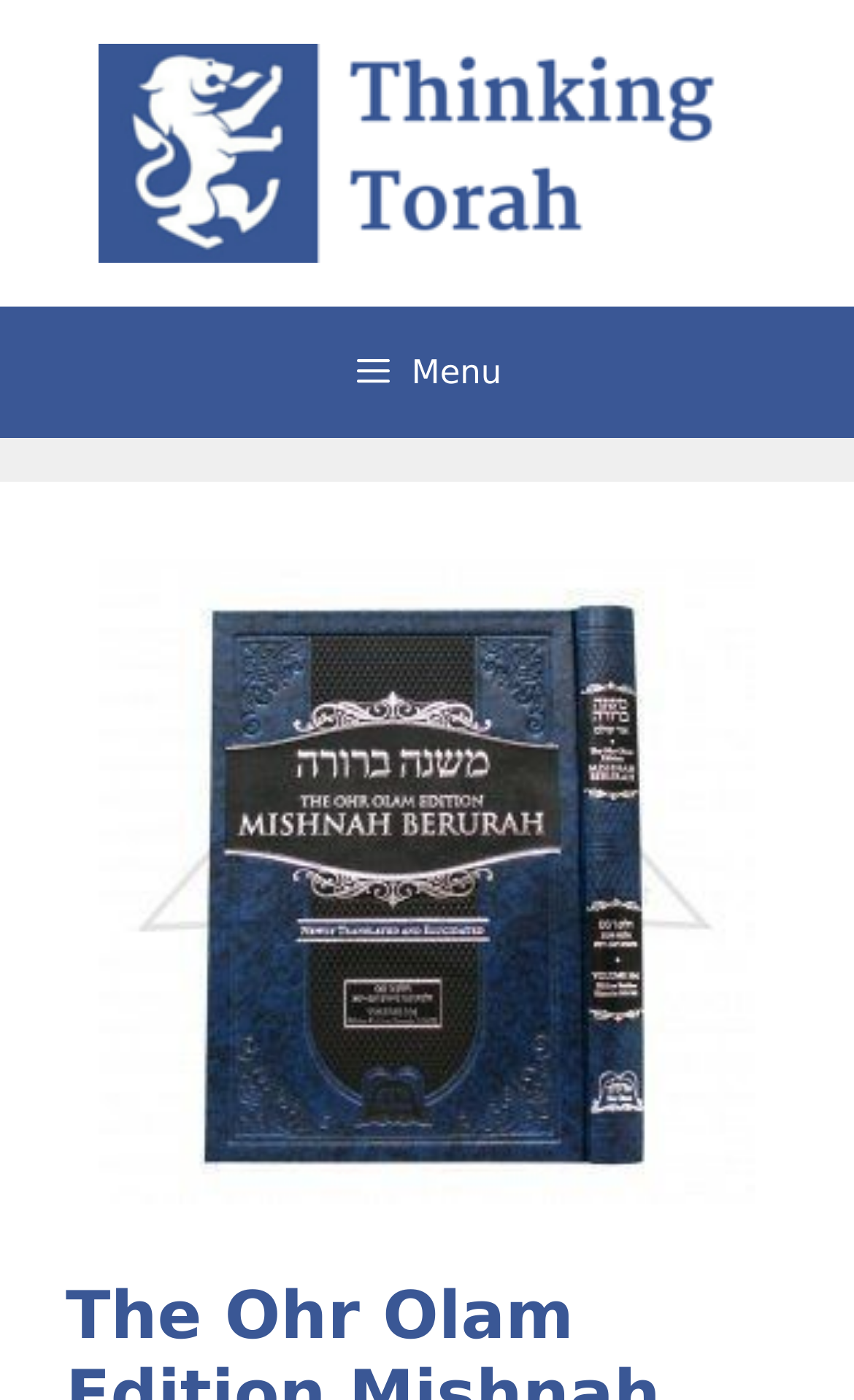Locate the primary heading on the webpage and return its text.

The Ohr Olam Edition Mishnah Berurah – Book Review